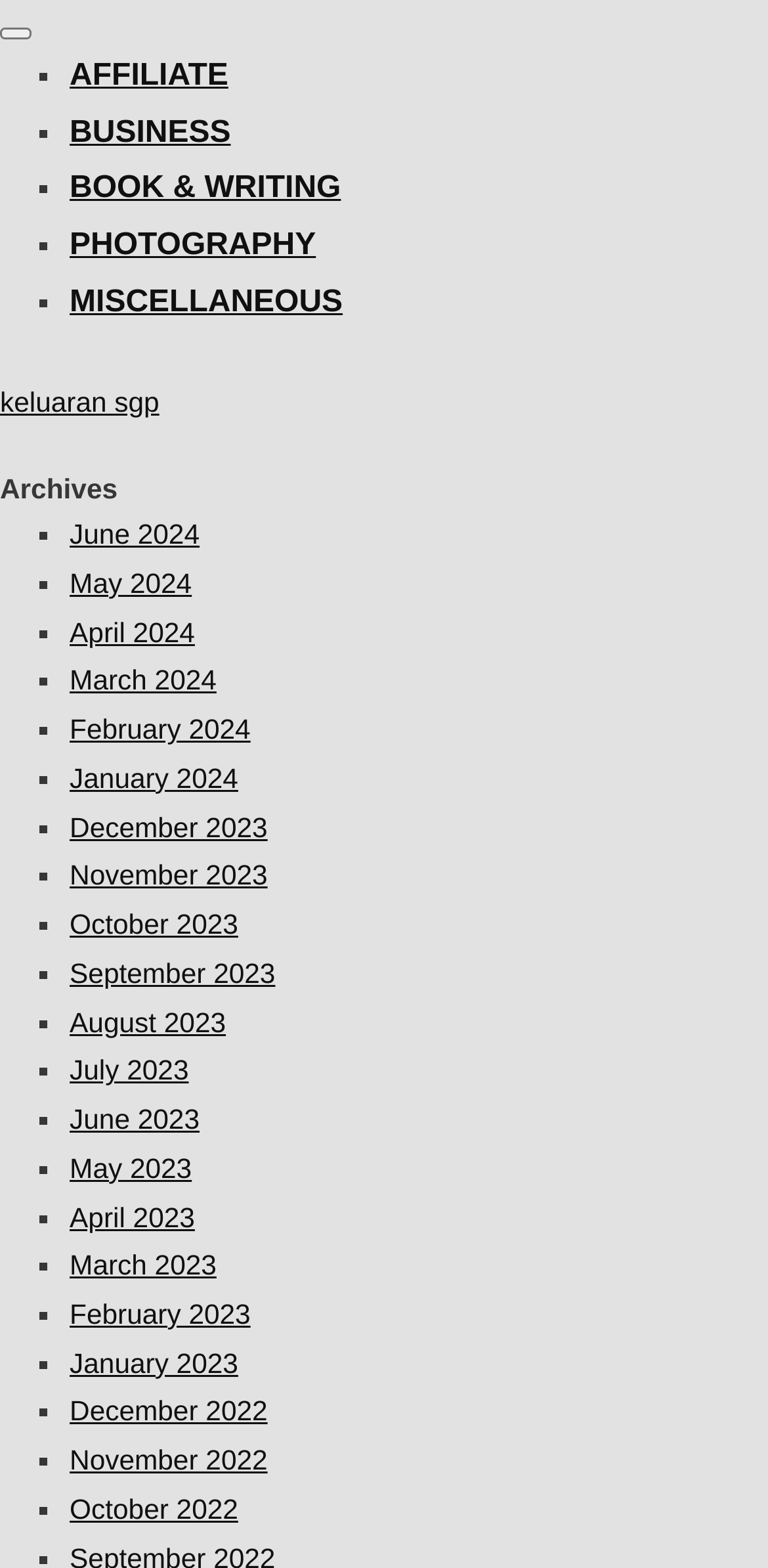Give a concise answer using only one word or phrase for this question:
What is the earliest month listed in the 'Archives' section?

December 2022